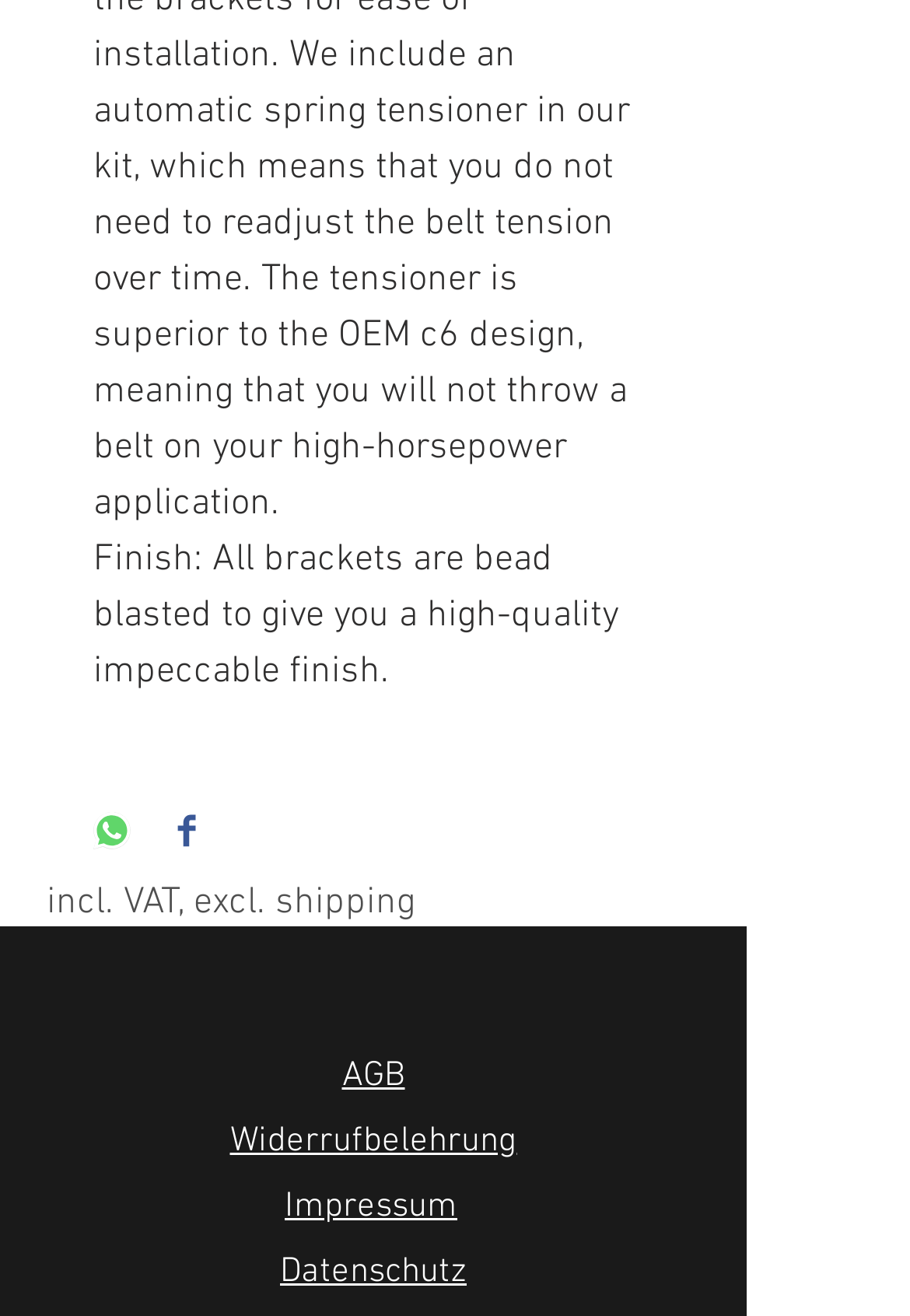Predict the bounding box coordinates of the area that should be clicked to accomplish the following instruction: "View AGB". The bounding box coordinates should consist of four float numbers between 0 and 1, i.e., [left, top, right, bottom].

[0.376, 0.801, 0.445, 0.833]